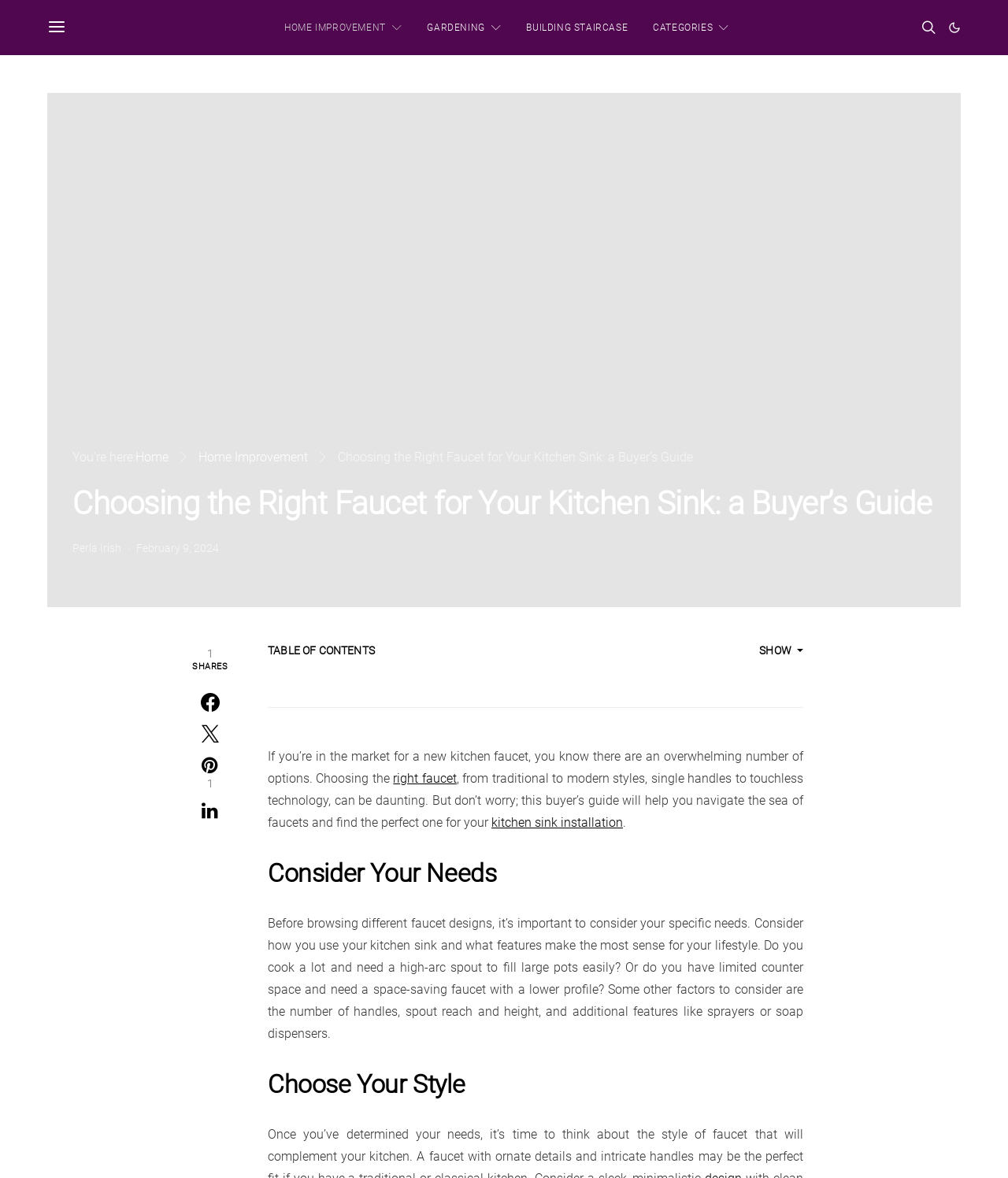Pinpoint the bounding box coordinates of the element that must be clicked to accomplish the following instruction: "Click the 'HOME IMPROVEMENT' link". The coordinates should be in the format of four float numbers between 0 and 1, i.e., [left, top, right, bottom].

[0.282, 0.0, 0.399, 0.047]